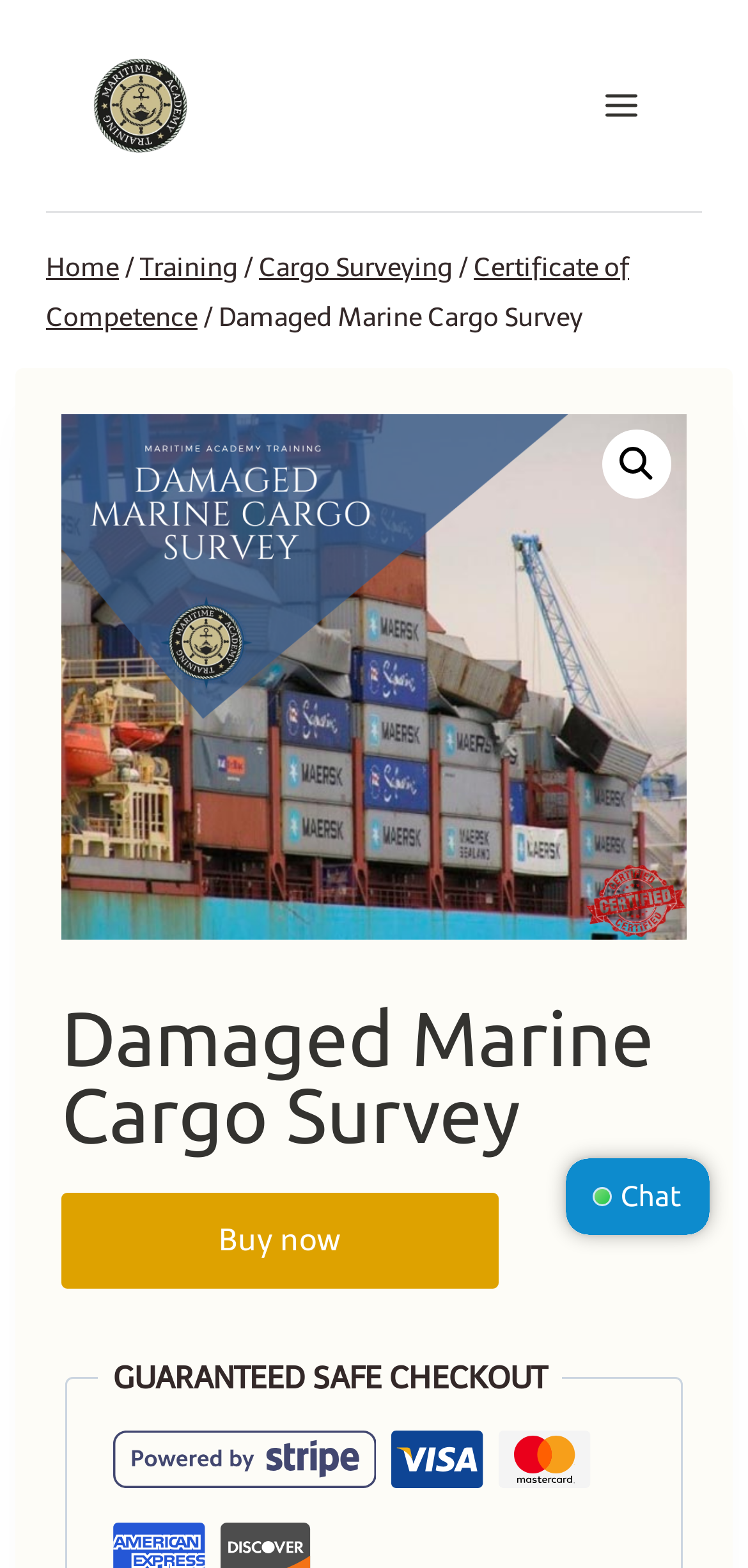Please identify the bounding box coordinates of the region to click in order to complete the given instruction: "Click the Home link". The coordinates should be four float numbers between 0 and 1, i.e., [left, top, right, bottom].

[0.062, 0.16, 0.159, 0.181]